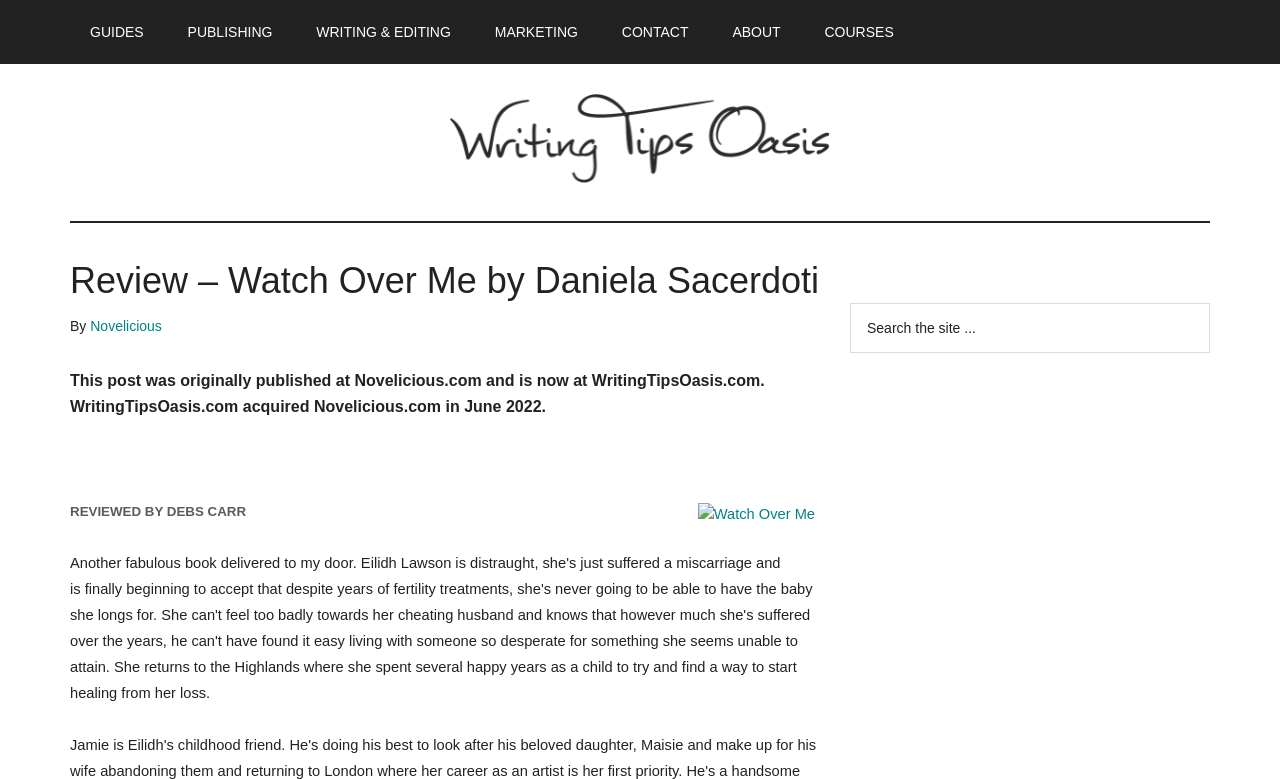Who is the reviewer of the book?
From the details in the image, provide a complete and detailed answer to the question.

The reviewer's name is mentioned in the text below the header, specifically in the sentence 'REVIEWED BY DEBS CARR'. This indicates that Debs Carr is the reviewer of the book.